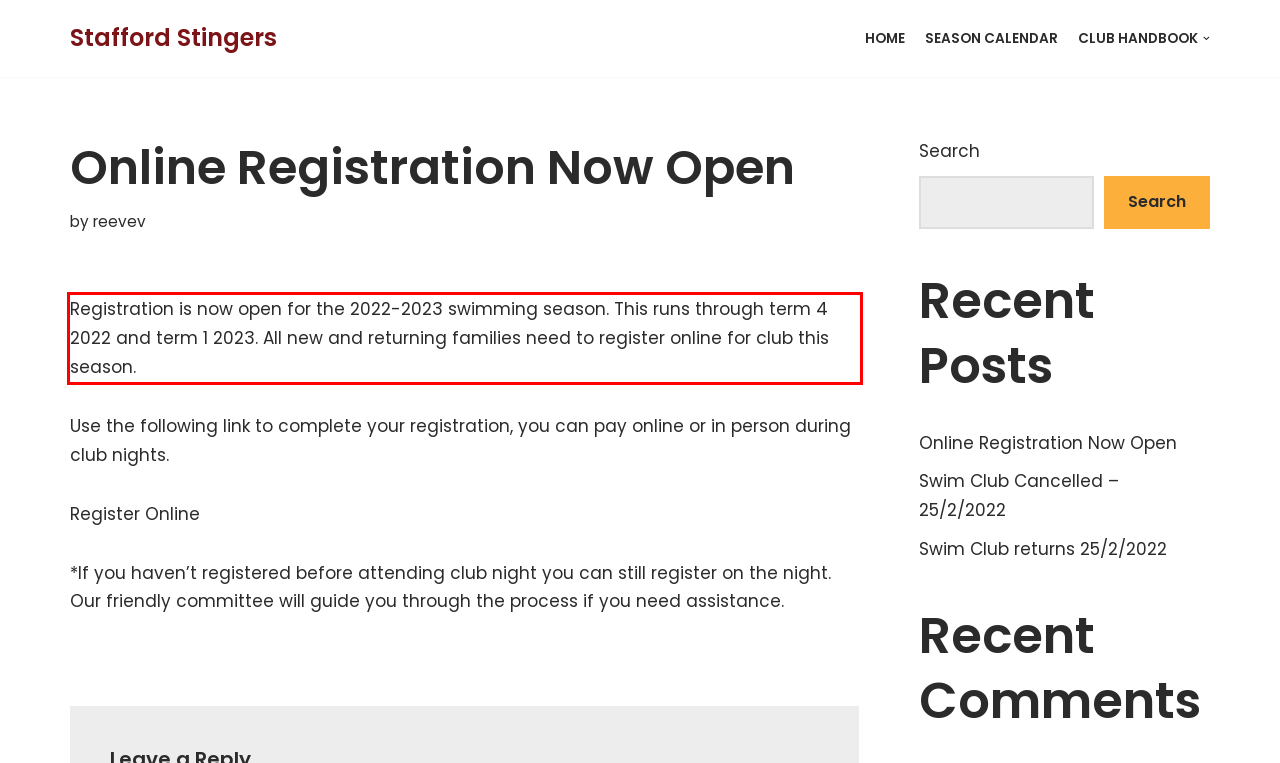You are provided with a screenshot of a webpage that includes a UI element enclosed in a red rectangle. Extract the text content inside this red rectangle.

Registration is now open for the 2022-2023 swimming season. This runs through term 4 2022 and term 1 2023. All new and returning families need to register online for club this season.